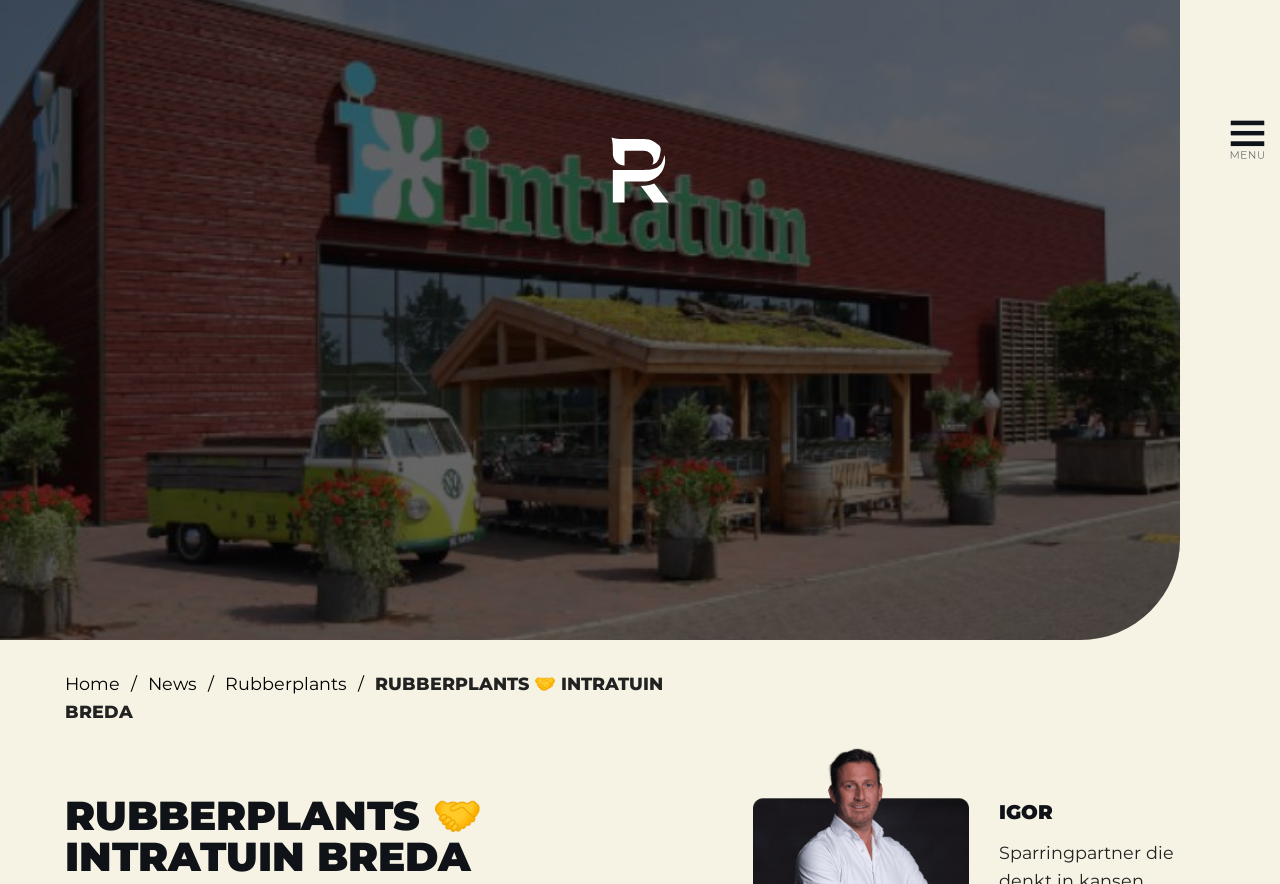Illustrate the webpage with a detailed description.

The webpage is about a new collaboration between Rubberplants Digital Agency and Intratuin Breda. At the top-left corner, there is a "Skip to content" link. Next to it, on the top-center, is the Rubberplants logo, which is an image with a link to the Rubberplants website. On the top-right corner, there is a "Menu" link that controls the main menu.

Below the top section, there is a navigation menu with four links: "Home", "News", and two links to "Rubberplants". These links are aligned horizontally and are located at the bottom-left of the page.

The main content of the page is divided into two sections. The first section has a heading that reads "RUBBERPLANTS 🤝 INTRATUIN BREDA" and is located at the bottom-center of the page. The second section has a heading that reads "IGOR" and is located at the bottom-right of the page.